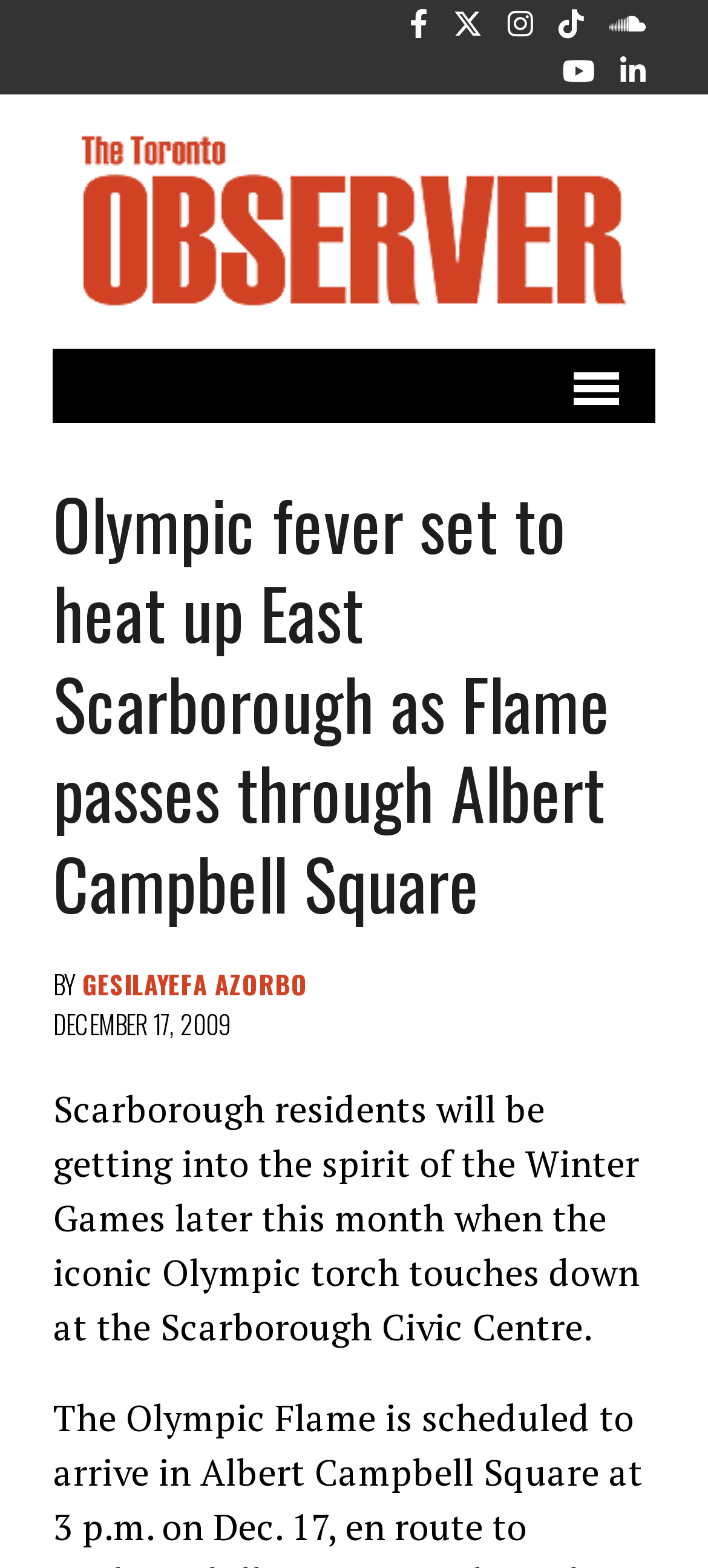Generate an in-depth caption that captures all aspects of the webpage.

The webpage appears to be a news article from The Toronto Observer. At the top, there are social media links, including Facebook, Twitter, Instagram, TikTok, SoundCloud, YouTube, and LinkedIn, aligned horizontally across the page. Below these links, there is a larger link to The Toronto Observer, accompanied by an image of the publication's logo.

The main content of the page is divided into sections. The top section features a heading that reads "Olympic fever set to heat up East Scarborough as Flame passes through Albert Campbell Square". Below this heading, there is a byline with the author's name, GESILAYEFA AZORBO, and a date, December 17, 2009.

The main article text is located below the byline and date, and it describes how Scarborough residents will be participating in the Winter Games when the Olympic torch arrives at the Scarborough Civic Centre later in the month.